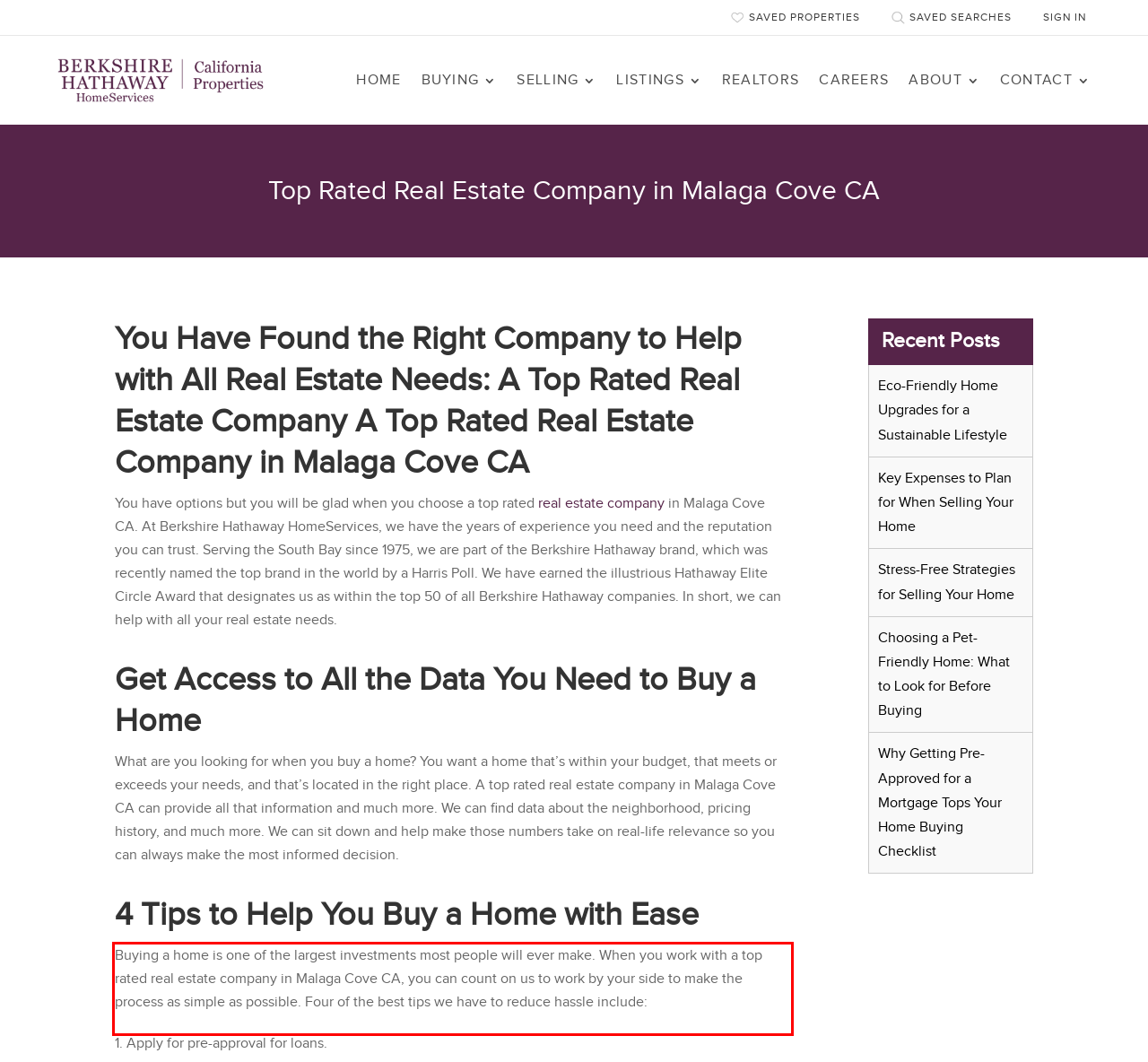Analyze the screenshot of the webpage and extract the text from the UI element that is inside the red bounding box.

Buying a home is one of the largest investments most people will ever make. When you work with a top rated real estate company in Malaga Cove CA, you can count on us to work by your side to make the process as simple as possible. Four of the best tips we have to reduce hassle include: